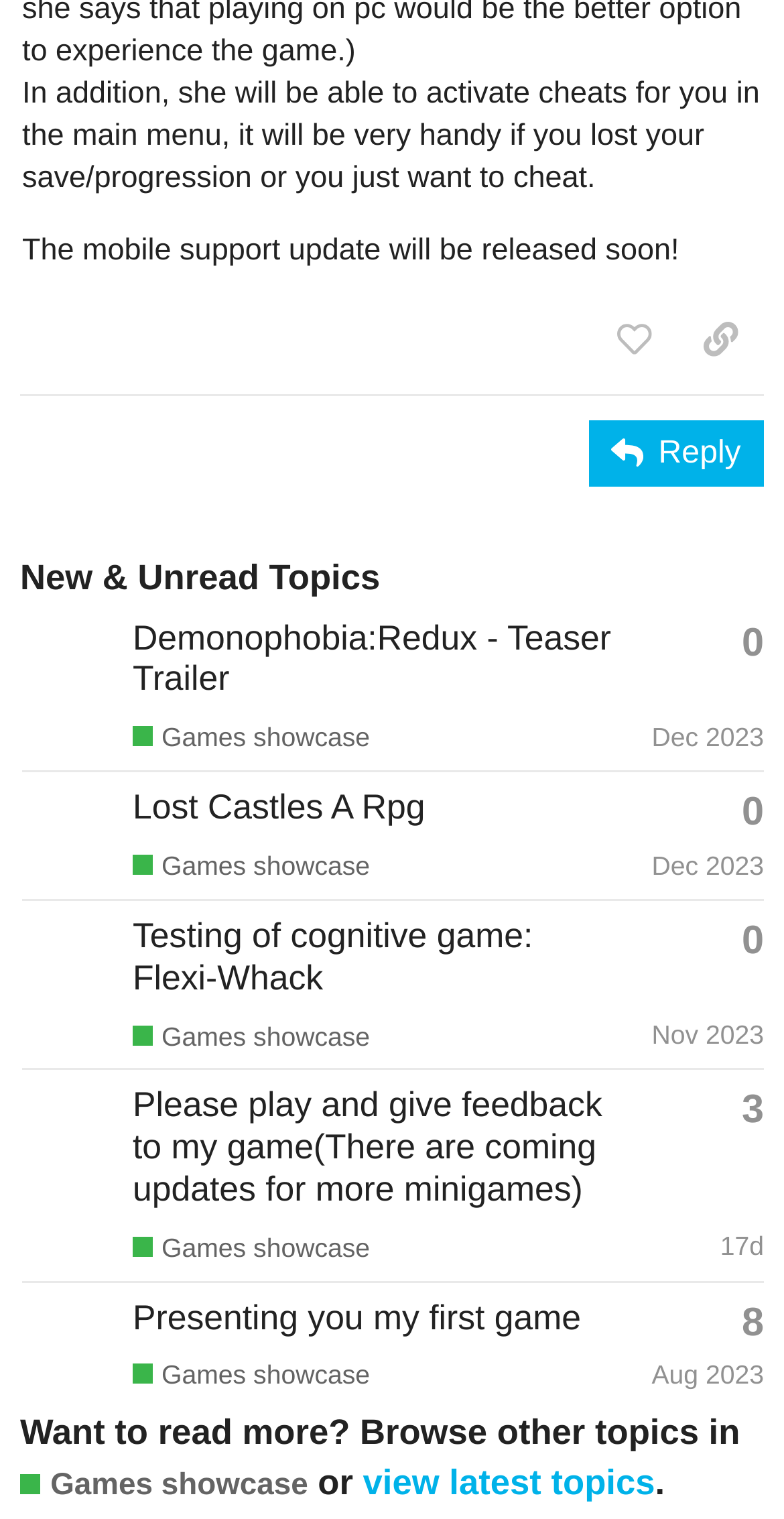Kindly determine the bounding box coordinates of the area that needs to be clicked to fulfill this instruction: "view latest topics".

[0.463, 0.962, 0.835, 0.989]